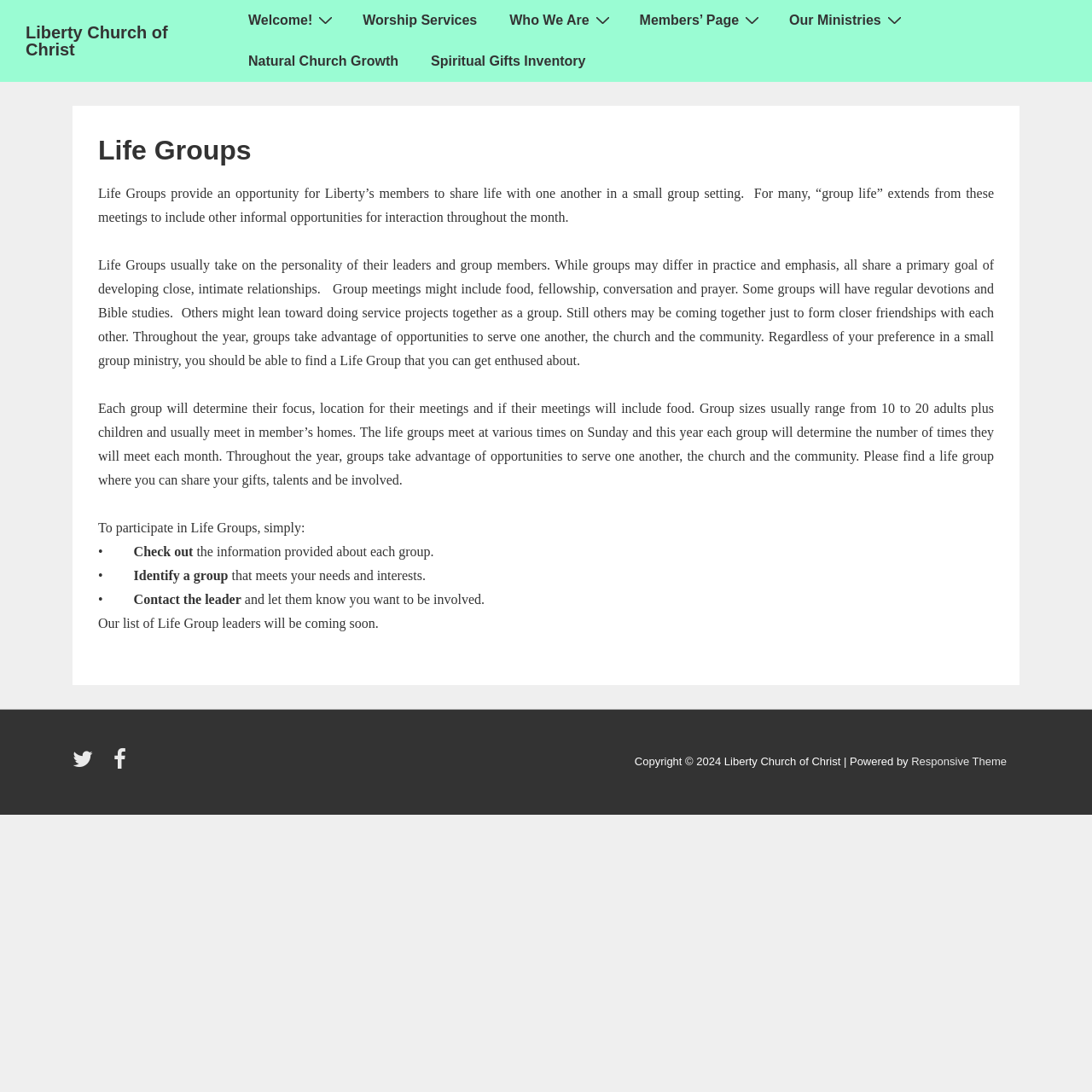Find the bounding box coordinates of the clickable area that will achieve the following instruction: "Click on the 'Our Ministries' link".

[0.709, 0.0, 0.837, 0.038]